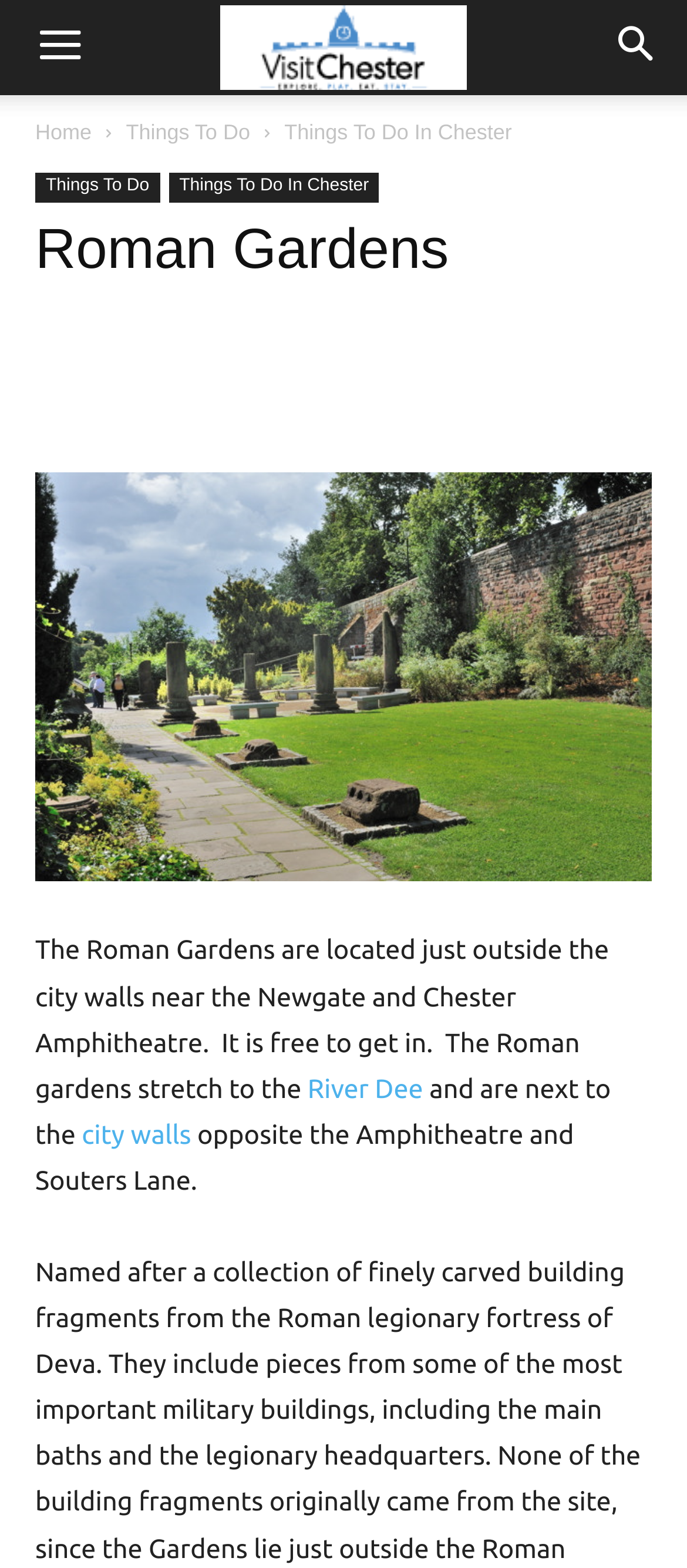Refer to the screenshot and answer the following question in detail:
Is the garden free to visit?

I found the answer by reading the StaticText element which says 'It is free to get in.'.